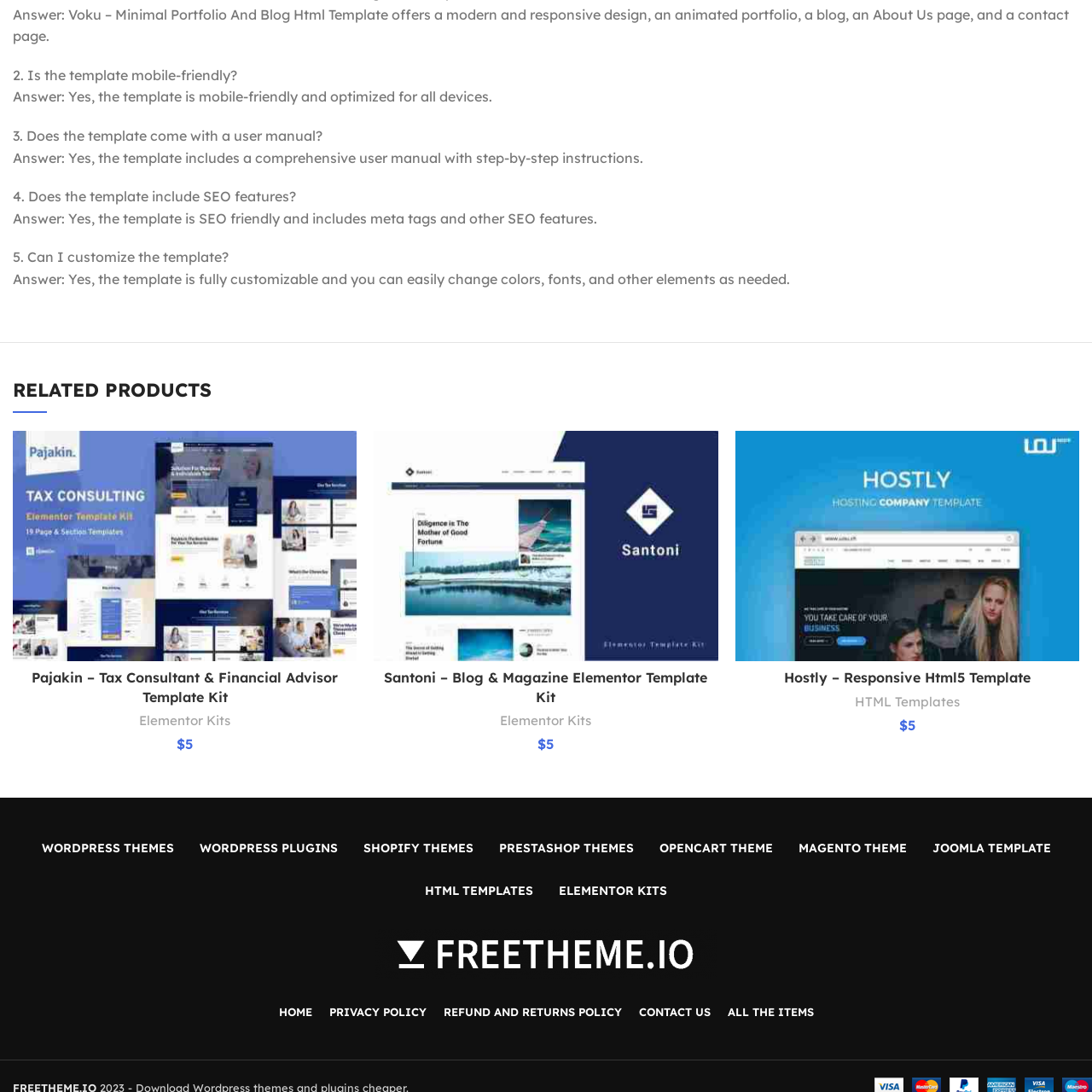Inspect the section within the red border, What is the characteristic of the layout of this template kit? Provide a one-word or one-phrase answer.

User-friendly